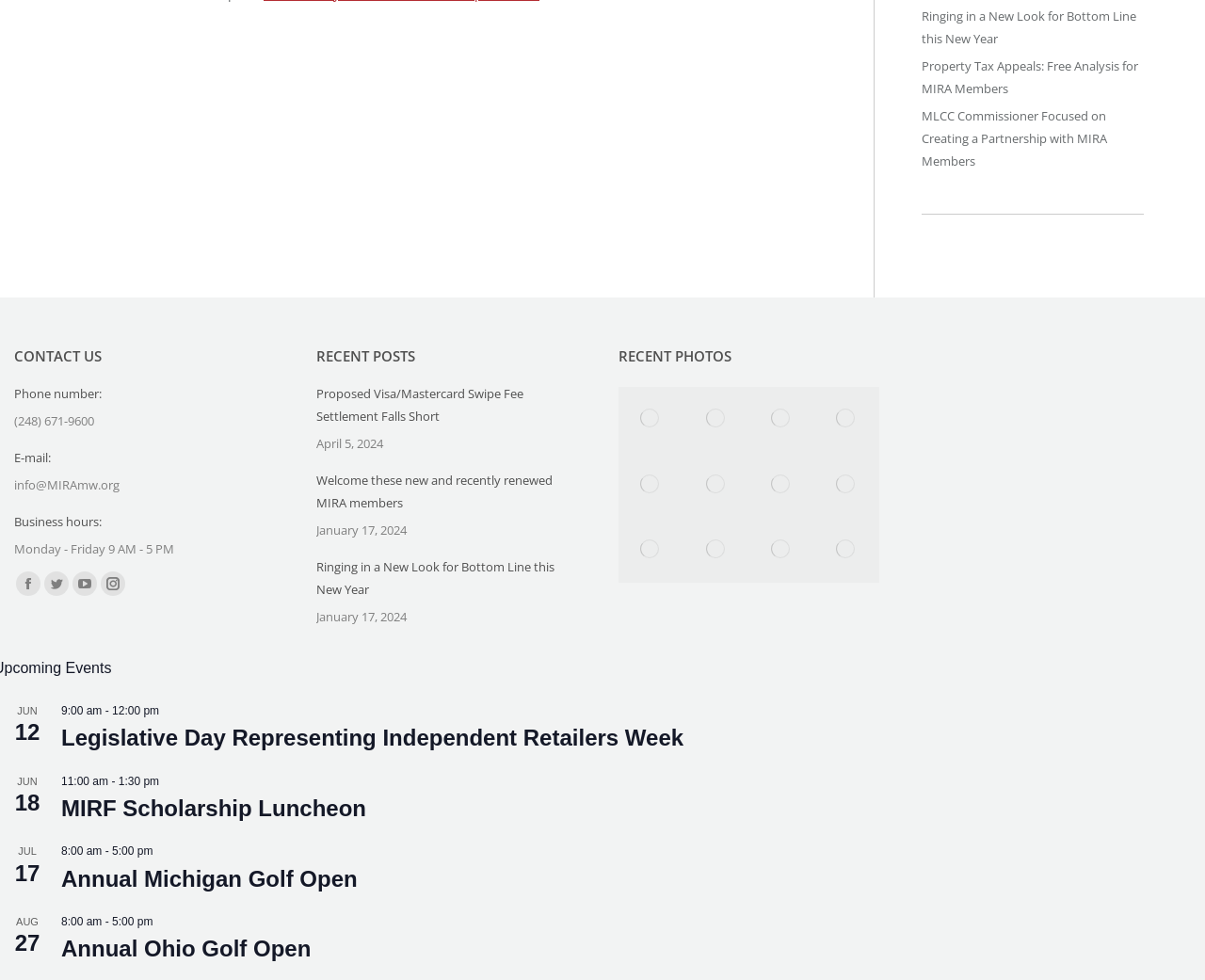Please provide the bounding box coordinates for the element that needs to be clicked to perform the following instruction: "Read the 'Proposed Visa/Mastercard Swipe Fee Settlement Falls Short' article". The coordinates should be given as four float numbers between 0 and 1, i.e., [left, top, right, bottom].

[0.262, 0.39, 0.479, 0.436]